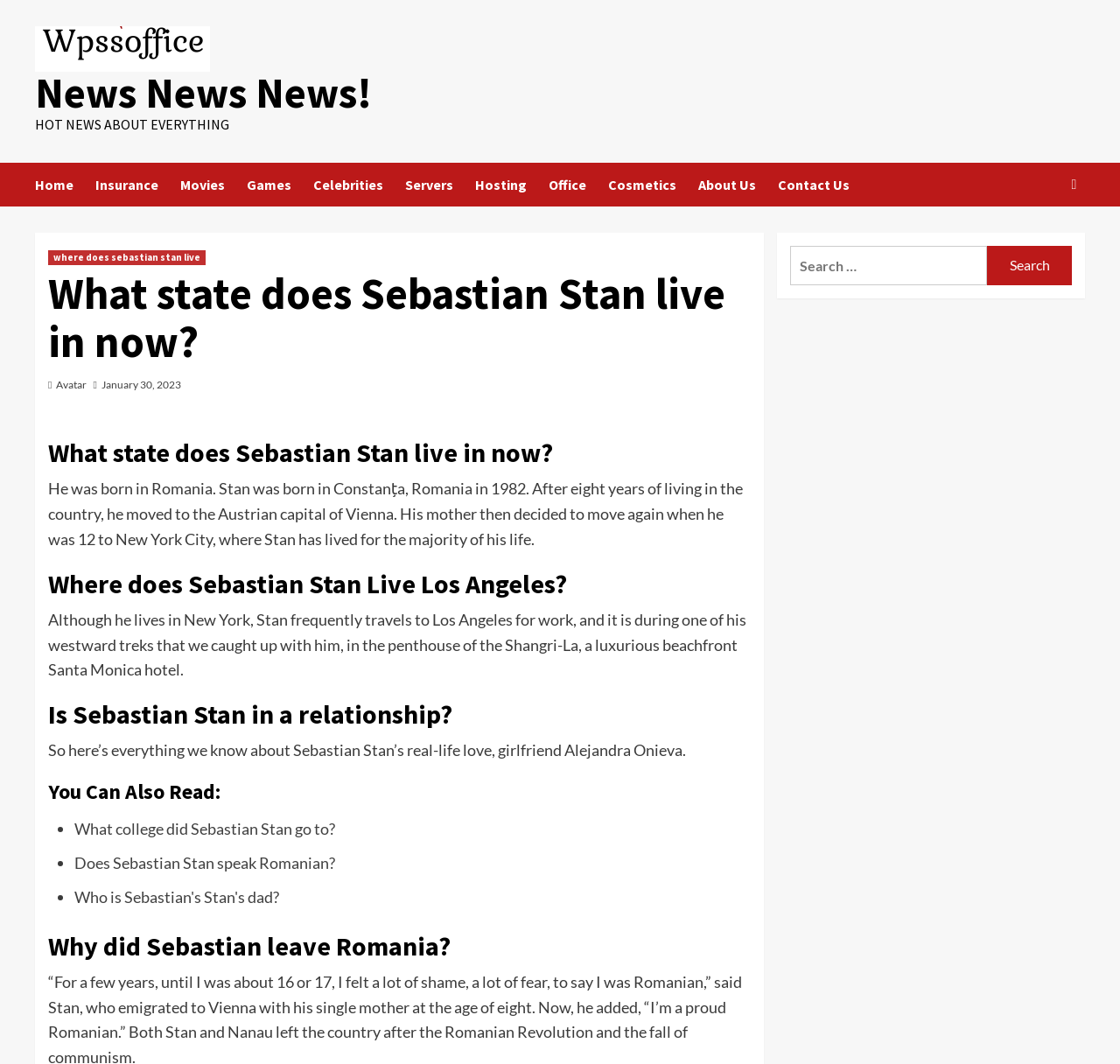Please predict the bounding box coordinates (top-left x, top-left y, bottom-right x, bottom-right y) for the UI element in the screenshot that fits the description: About Us

[0.623, 0.153, 0.695, 0.194]